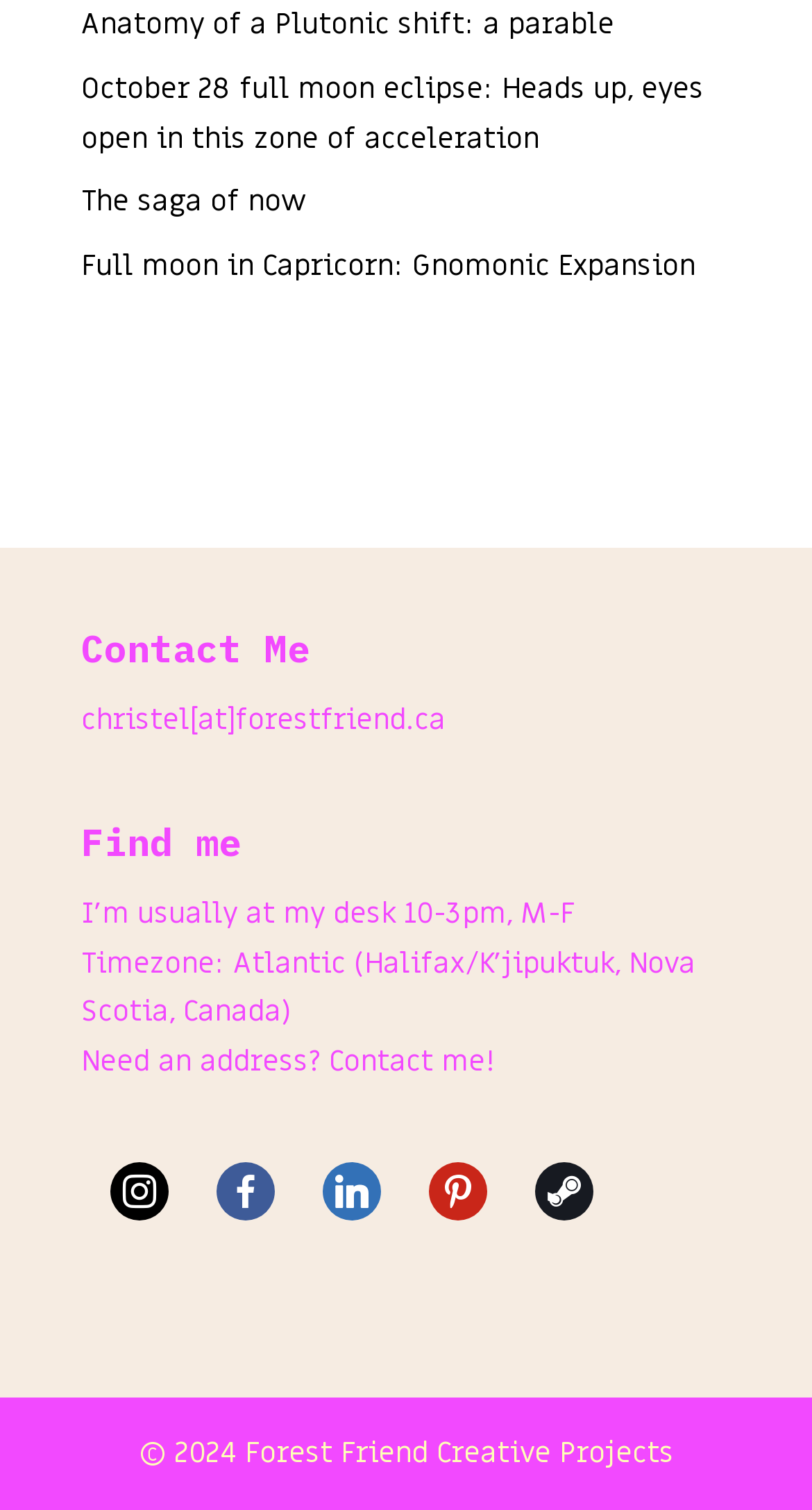Based on the element description: "Contact me", identify the bounding box coordinates for this UI element. The coordinates must be four float numbers between 0 and 1, listed as [left, top, right, bottom].

[0.405, 0.69, 0.597, 0.716]